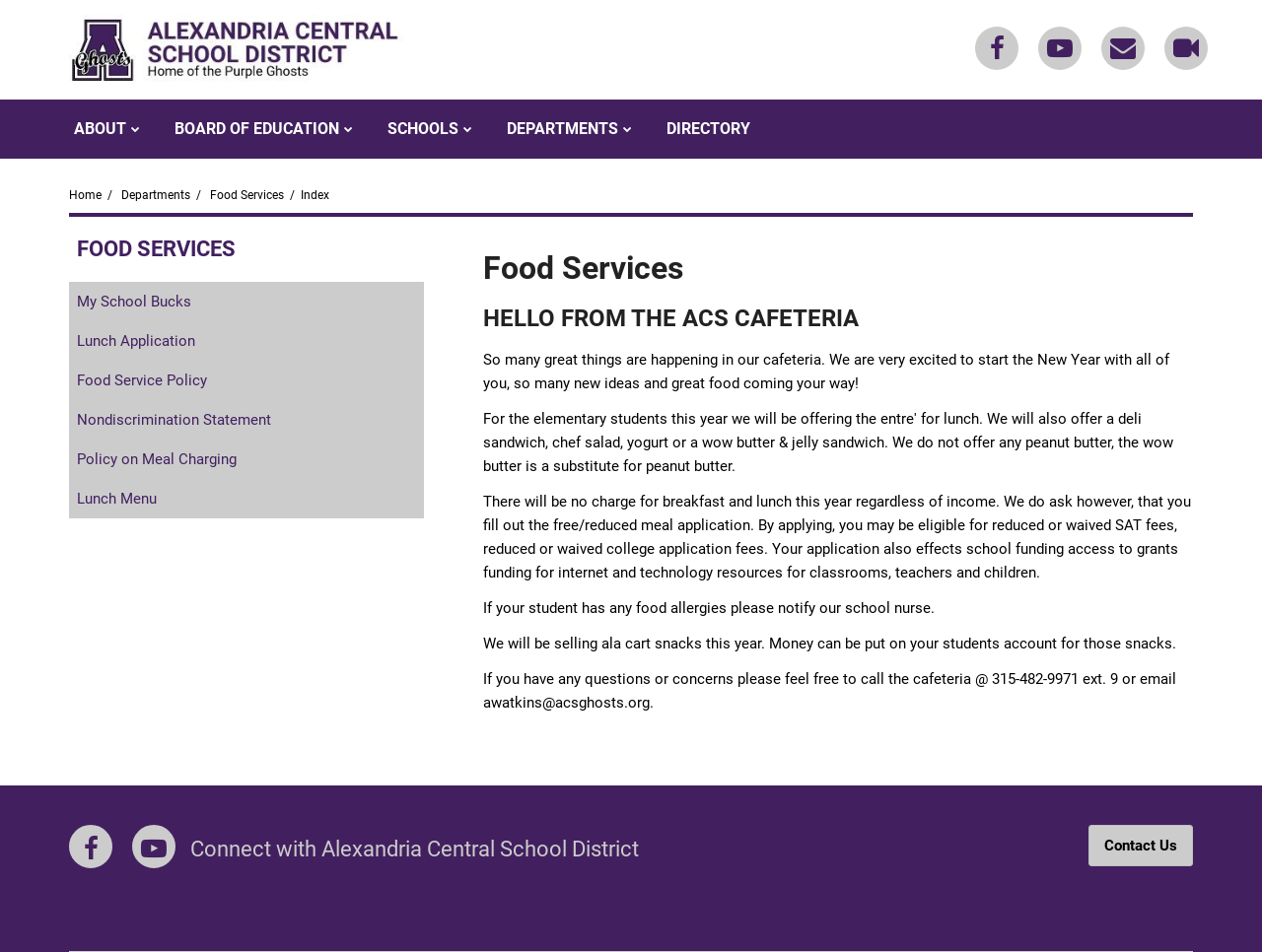How can parents contact the cafeteria?
Provide a detailed answer to the question using information from the image.

I found the answer by reading the text on the webpage, which provides the contact information for the cafeteria, including a phone number and email address.